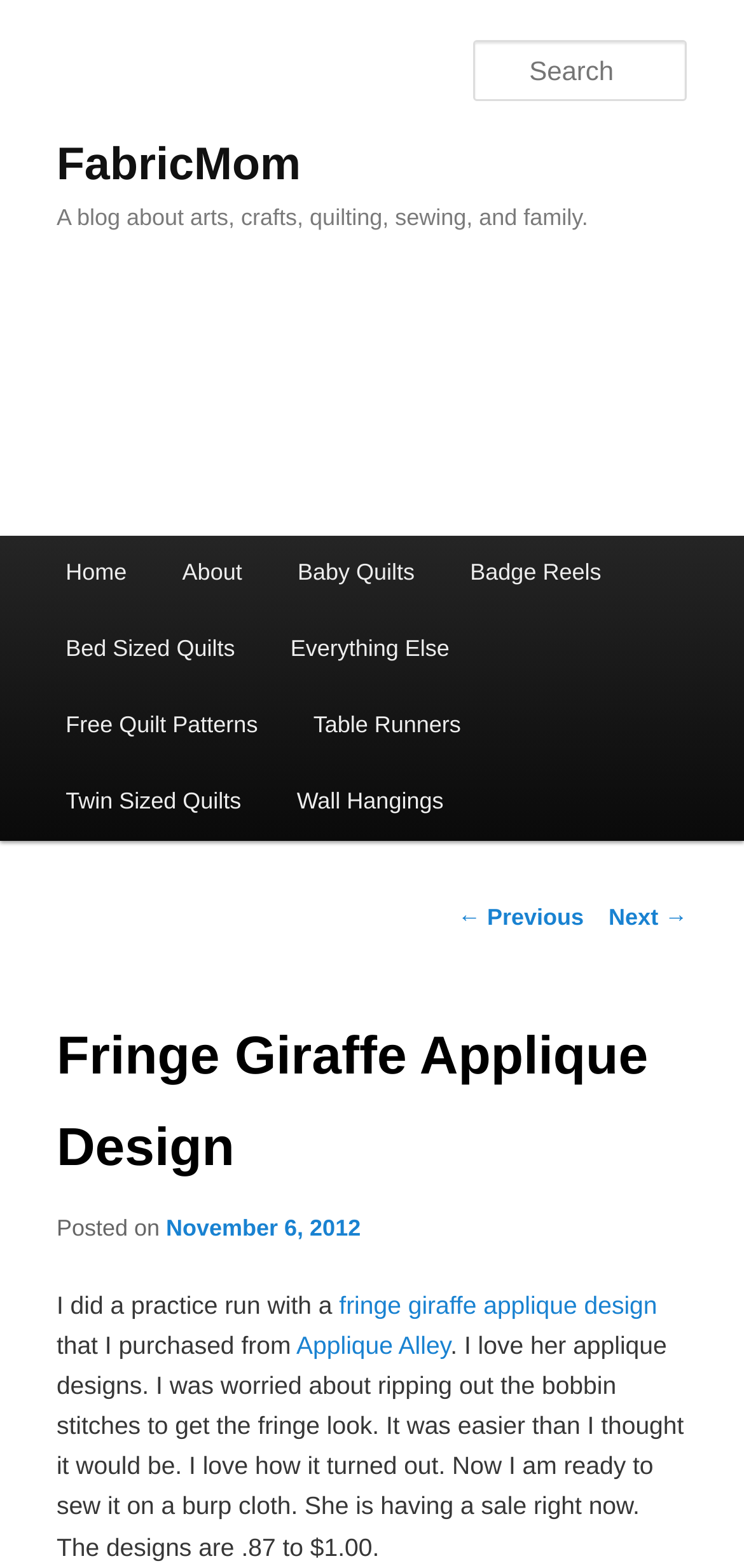Where did the author purchase the applique design?
Please give a detailed and elaborate answer to the question based on the image.

The author mentions that they purchased the fringe giraffe applique design from Applique Alley, which is mentioned in the text of the post.